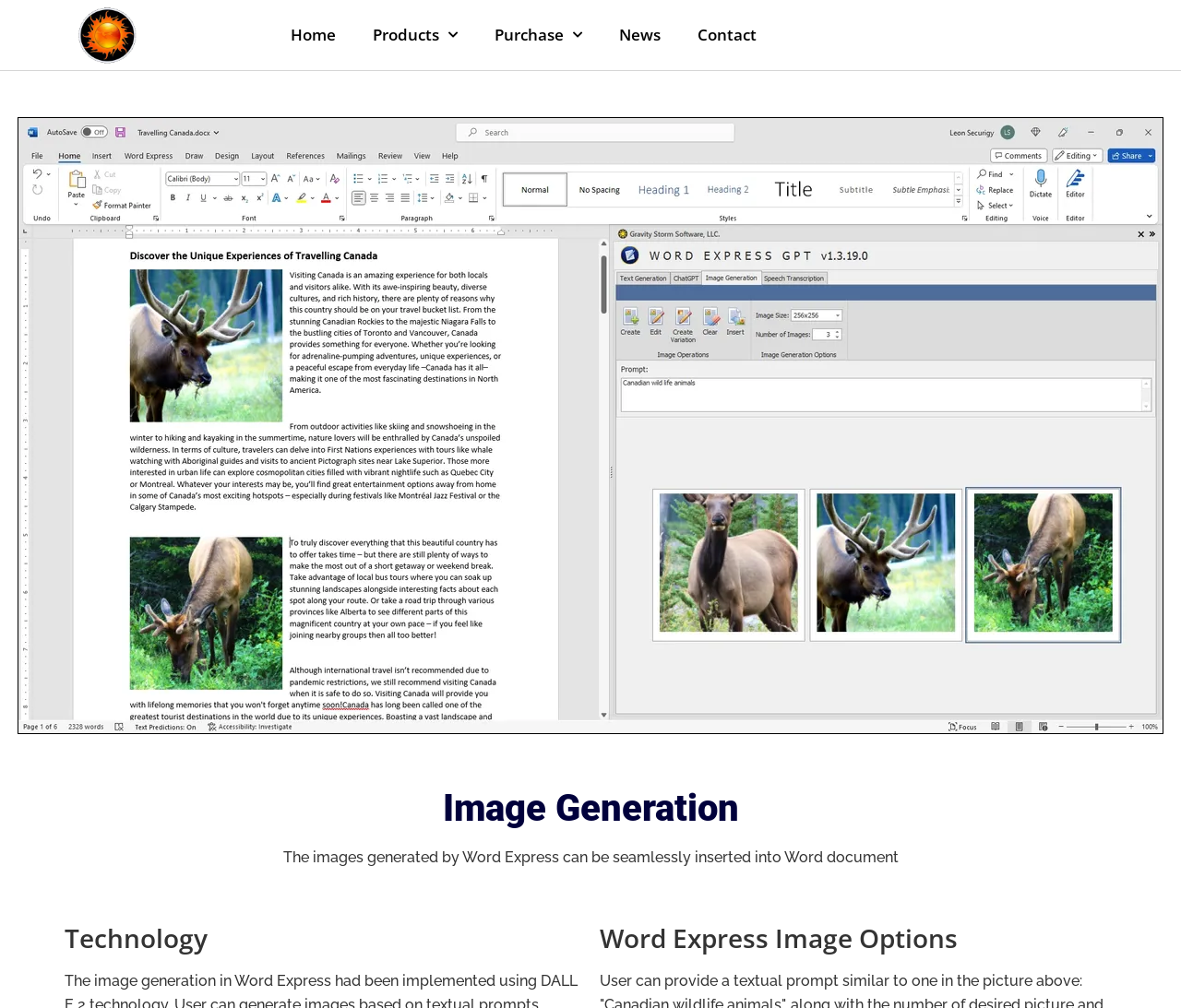Refer to the image and provide a thorough answer to this question:
What is the last menu item in the top navigation bar?

I looked at the top navigation bar and found that the last link is labeled 'Contact'.